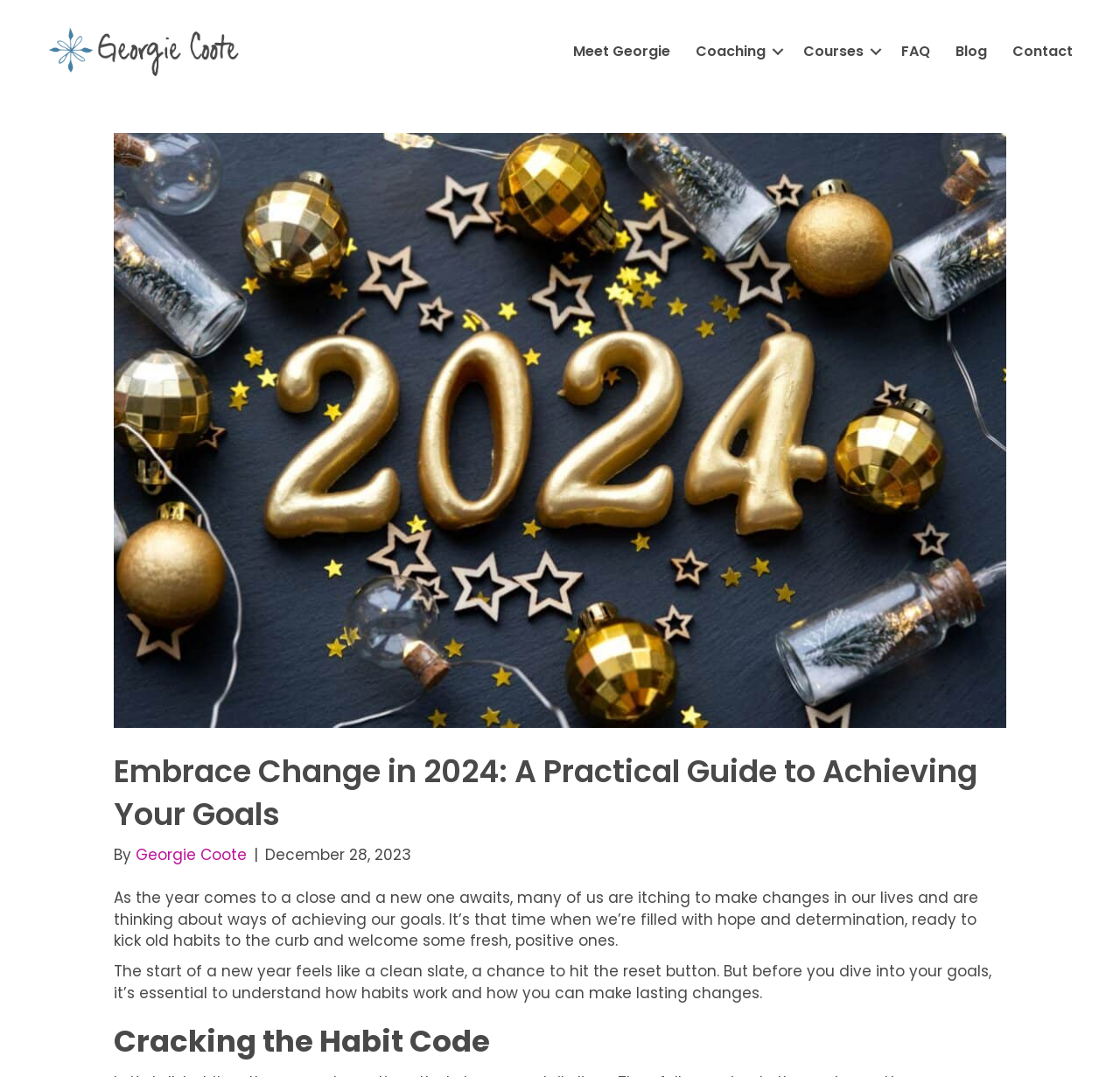Give a one-word or one-phrase response to the question:
What is the tone of the webpage?

Motivational